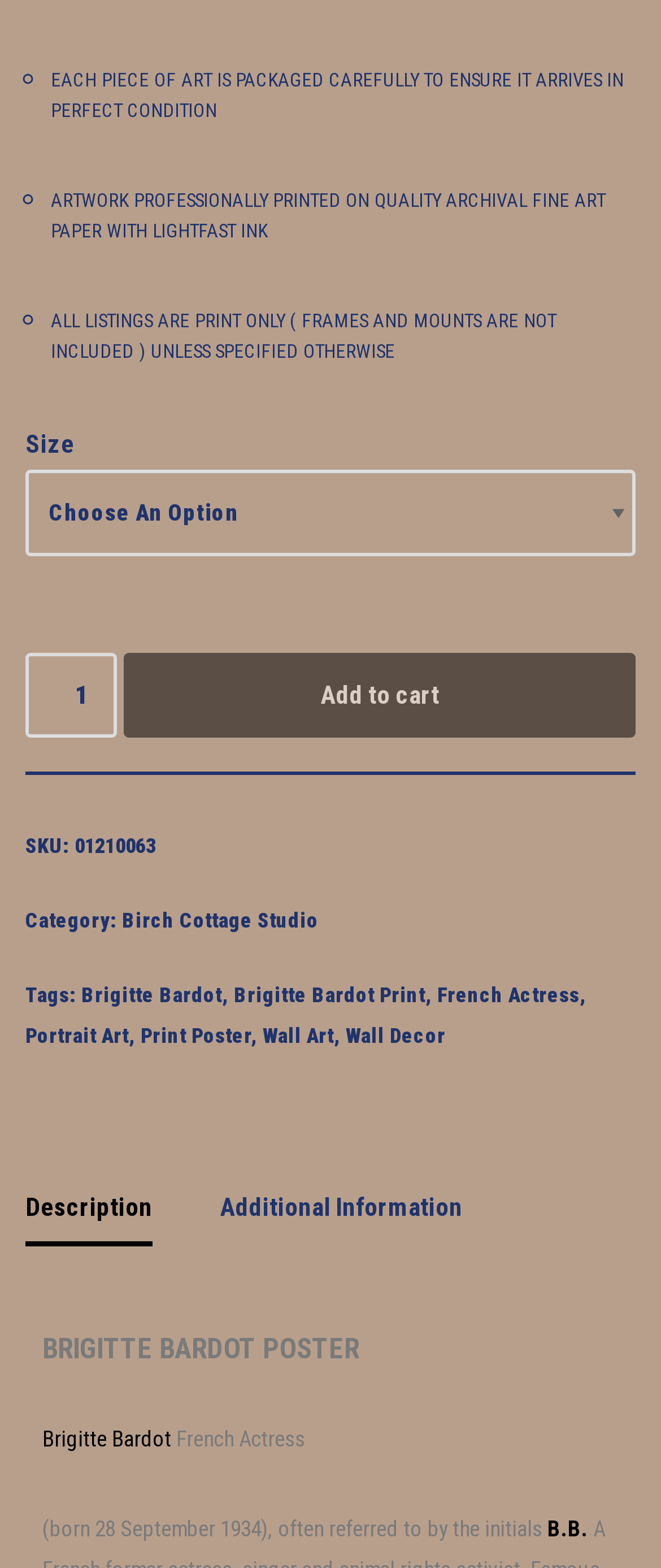What is the SKU of the product?
Look at the image and answer with only one word or phrase.

01210063